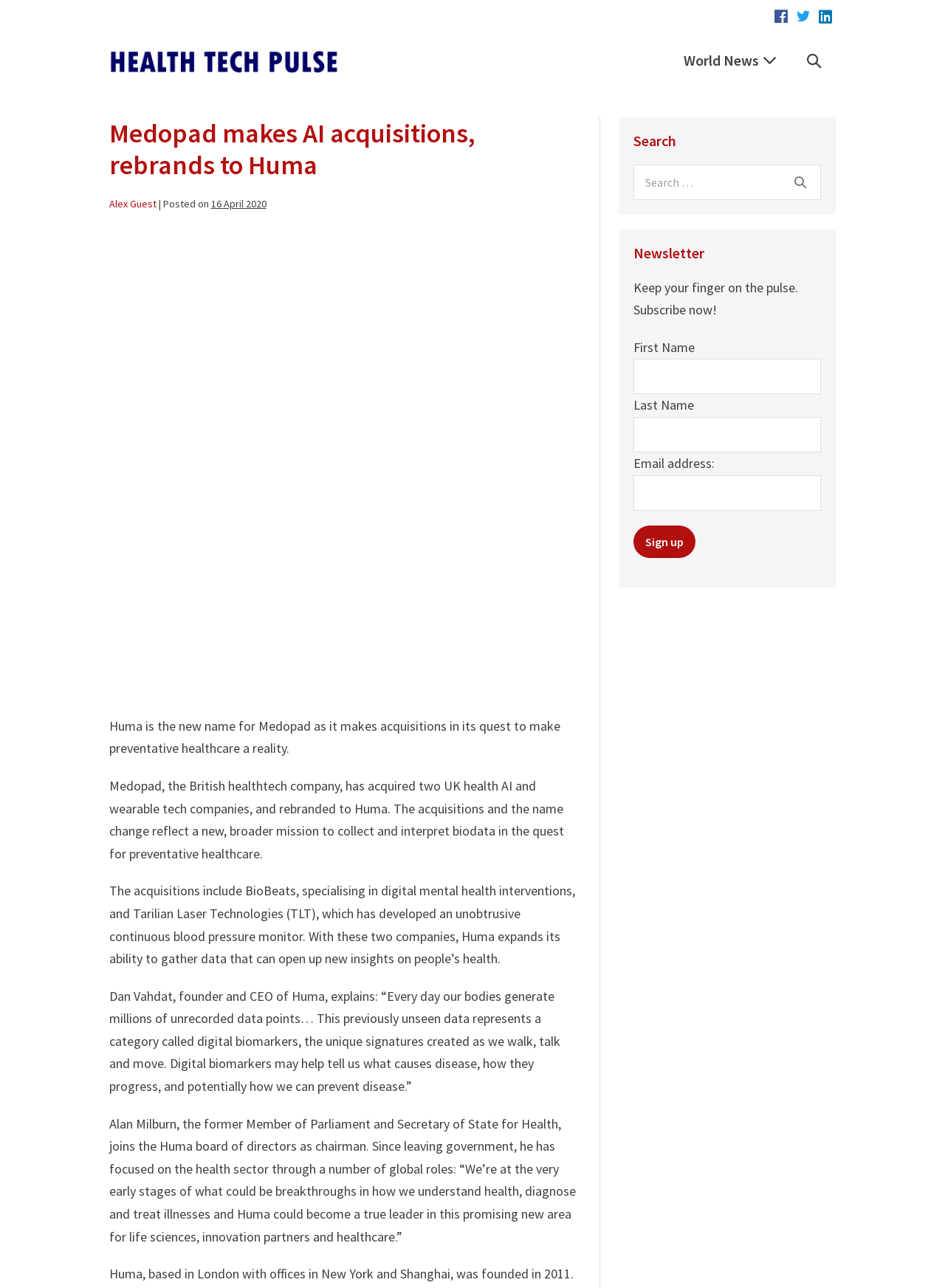Identify the bounding box coordinates for the element you need to click to achieve the following task: "Search for something". Provide the bounding box coordinates as four float numbers between 0 and 1, in the form [left, top, right, bottom].

[0.671, 0.128, 0.869, 0.155]